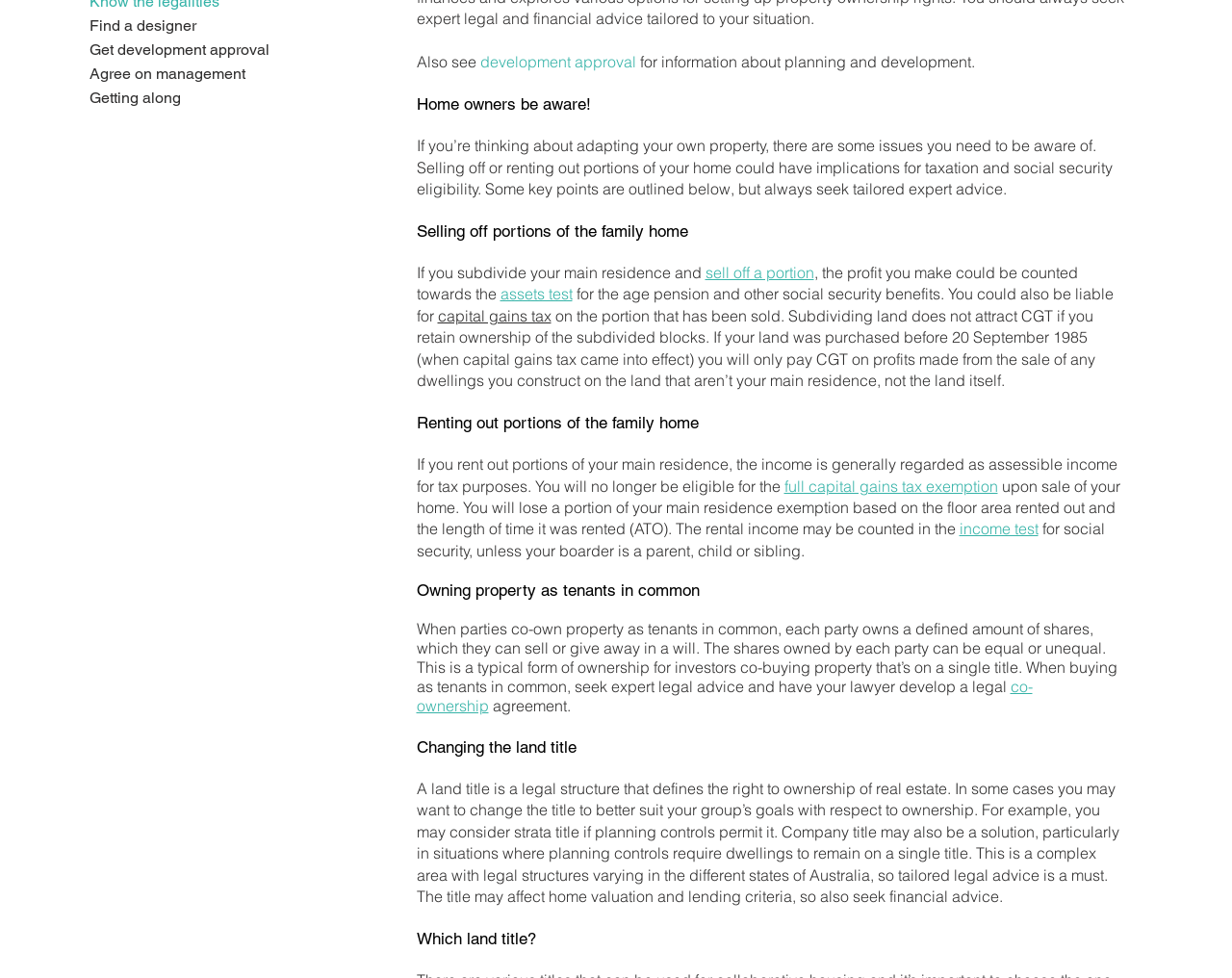For the following element description, predict the bounding box coordinates in the format (top-left x, top-left y, bottom-right x, bottom-right y). All values should be floating point numbers between 0 and 1. Description: assets test

[0.406, 0.291, 0.464, 0.311]